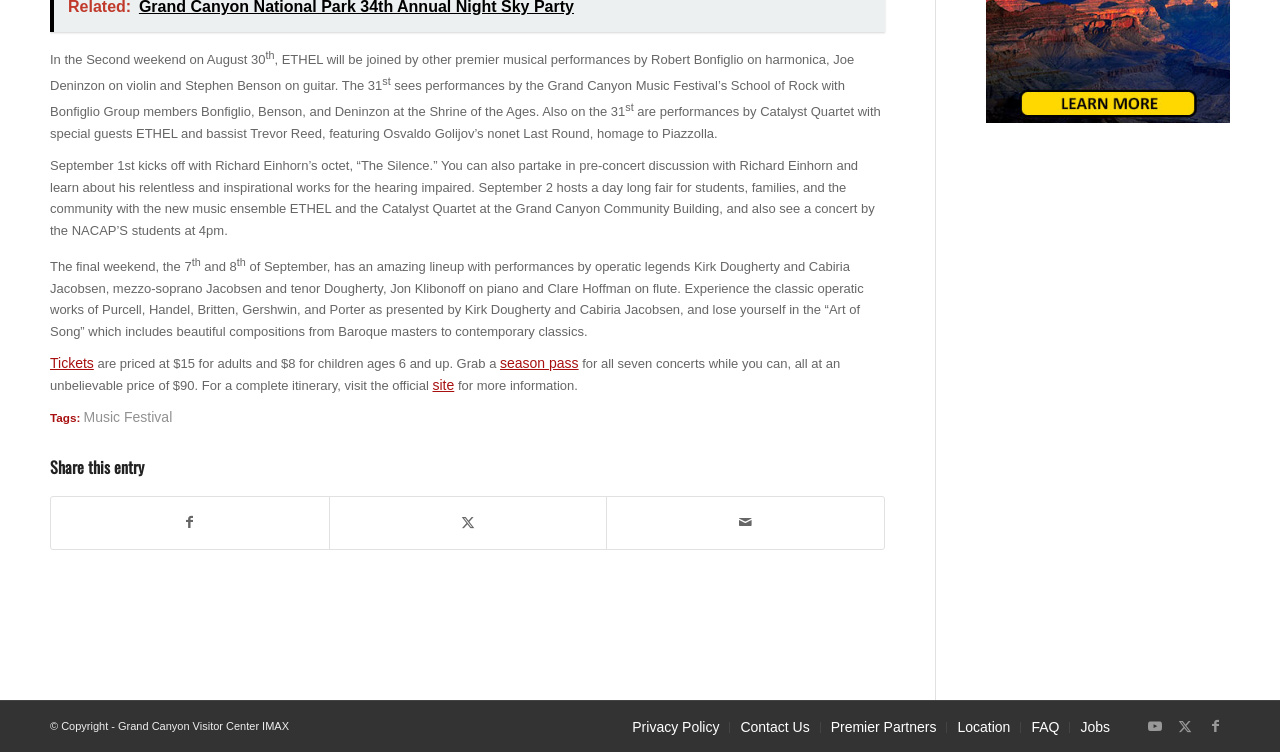Please identify the bounding box coordinates of the clickable region that I should interact with to perform the following instruction: "Visit the official site". The coordinates should be expressed as four float numbers between 0 and 1, i.e., [left, top, right, bottom].

[0.338, 0.501, 0.355, 0.522]